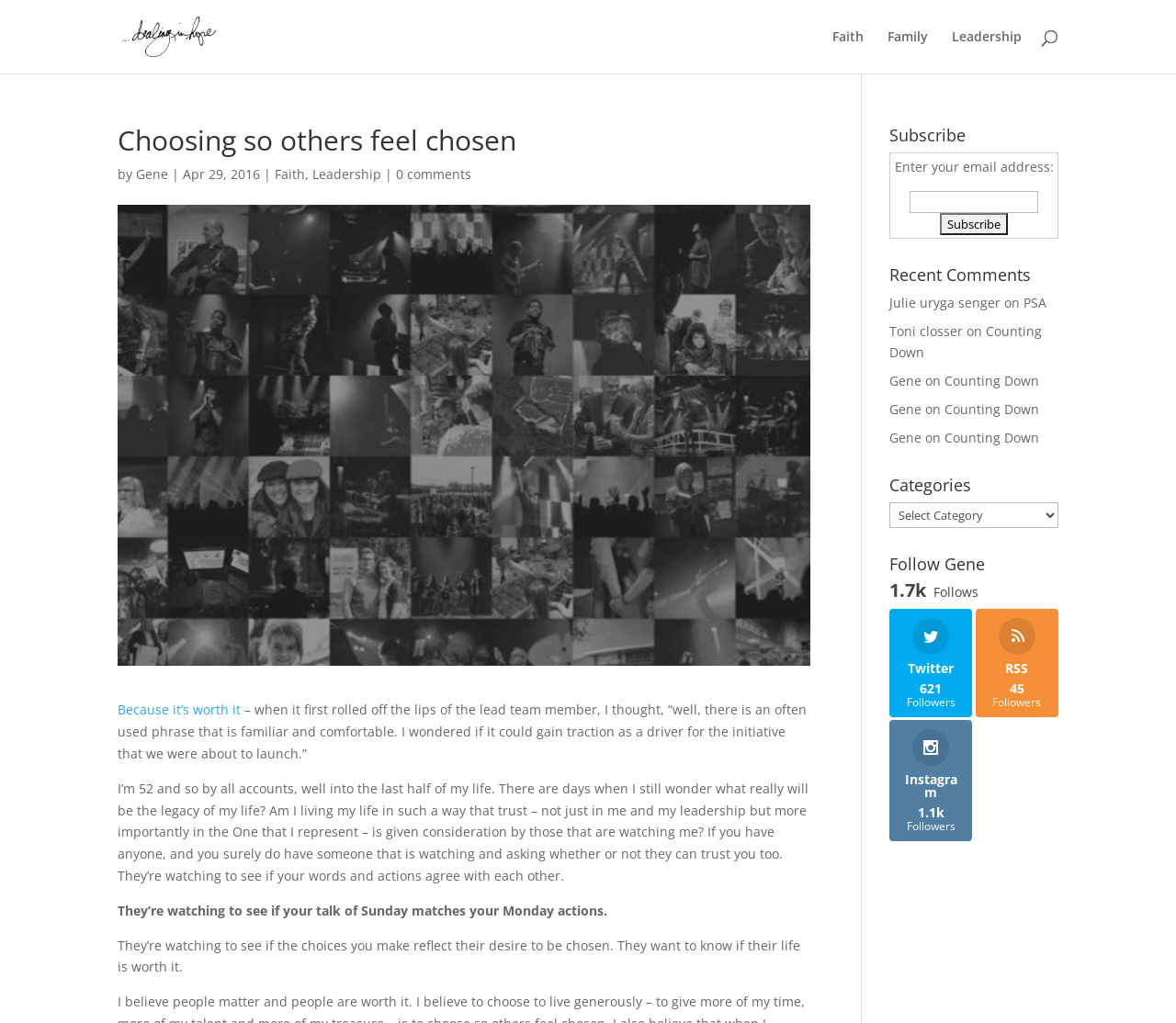Describe the webpage meticulously, covering all significant aspects.

This webpage is a blog post titled "Choosing so others feel chosen" by Gene, dated April 29, 2016. The post is categorized under Faith and Leadership. The title is displayed prominently at the top of the page, followed by the author's name and date.

Below the title, there is a search bar that spans almost the entire width of the page. Underneath the search bar, the blog post content begins. The post starts with a phrase "Because it's worth it" and continues with a reflective passage about living a life of trust and integrity.

The blog post is divided into several paragraphs, with the text flowing from top to bottom and left to right. The paragraphs are separated by a small gap, making it easy to read.

On the top-right corner of the page, there are links to other categories, including Faith, Family, and Leadership. Below these links, there is a section to subscribe to the blog via email.

On the right-hand side of the page, there are several sections, including Recent Comments, Categories, and Follow Gene. The Recent Comments section displays a list of comments from users, along with links to the posts they commented on. The Categories section has a dropdown menu to select from various categories. The Follow Gene section displays the author's social media profiles, including Twitter, RSS, and Instagram, along with the number of followers.

There are no images on the page, except for the Dealing In Hope logo at the top-left corner, which is also a link. The overall layout of the page is clean and easy to navigate, with a focus on the blog post content.